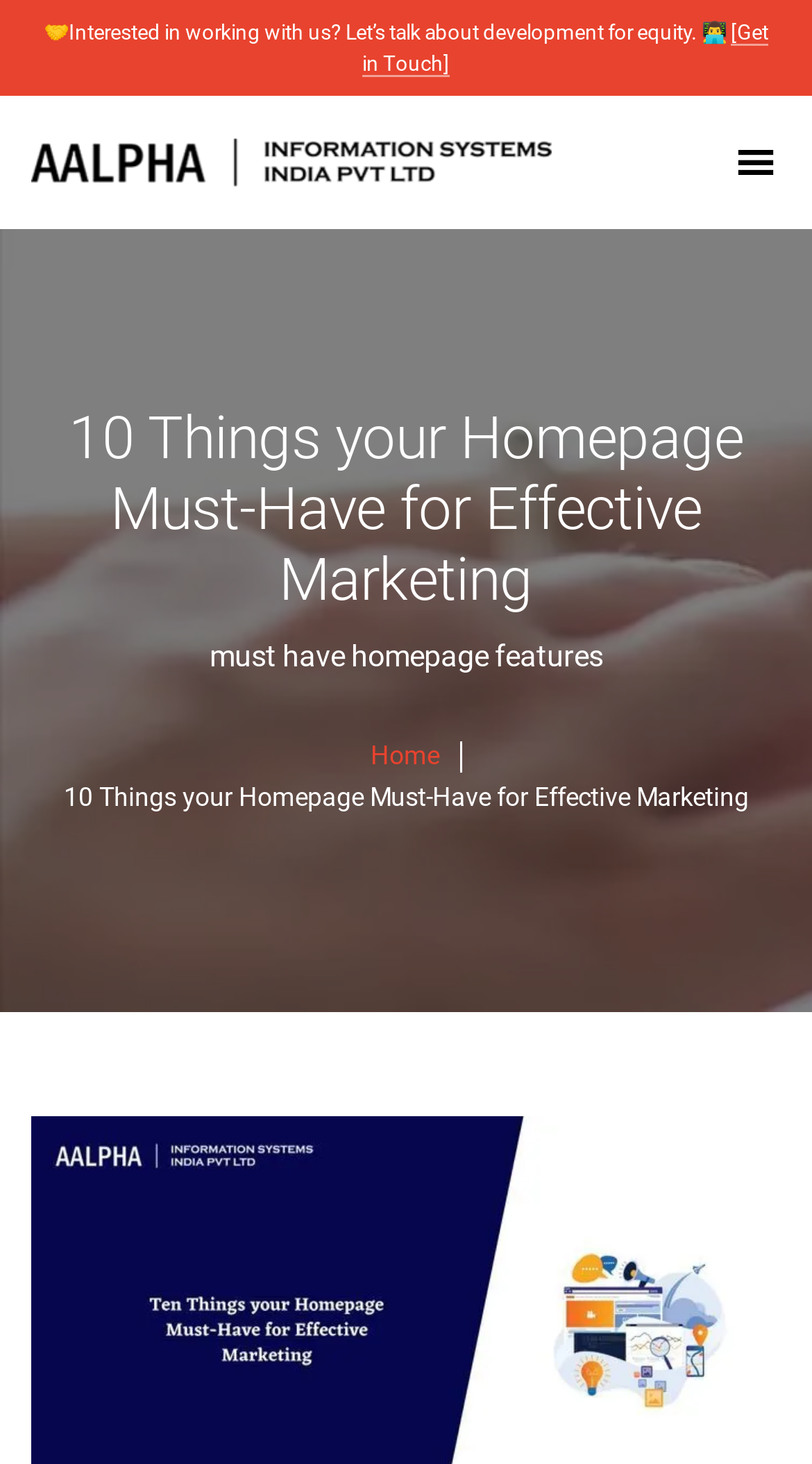From the element description Home, predict the bounding box coordinates of the UI element. The coordinates must be specified in the format (top-left x, top-left y, bottom-right x, bottom-right y) and should be within the 0 to 1 range.

[0.456, 0.507, 0.541, 0.528]